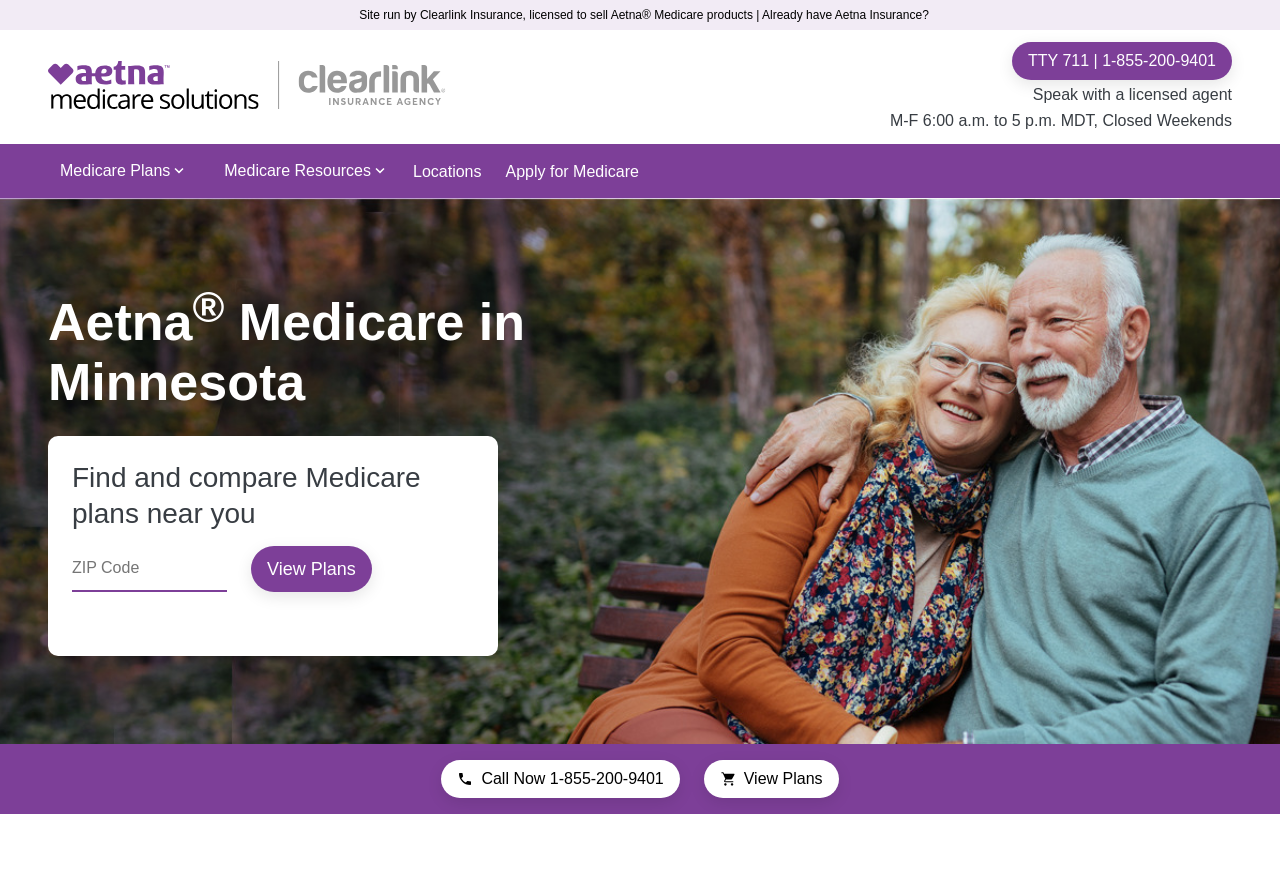Please identify the bounding box coordinates of the region to click in order to complete the task: "Click the View Plans button". The coordinates must be four float numbers between 0 and 1, specified as [left, top, right, bottom].

[0.196, 0.611, 0.29, 0.663]